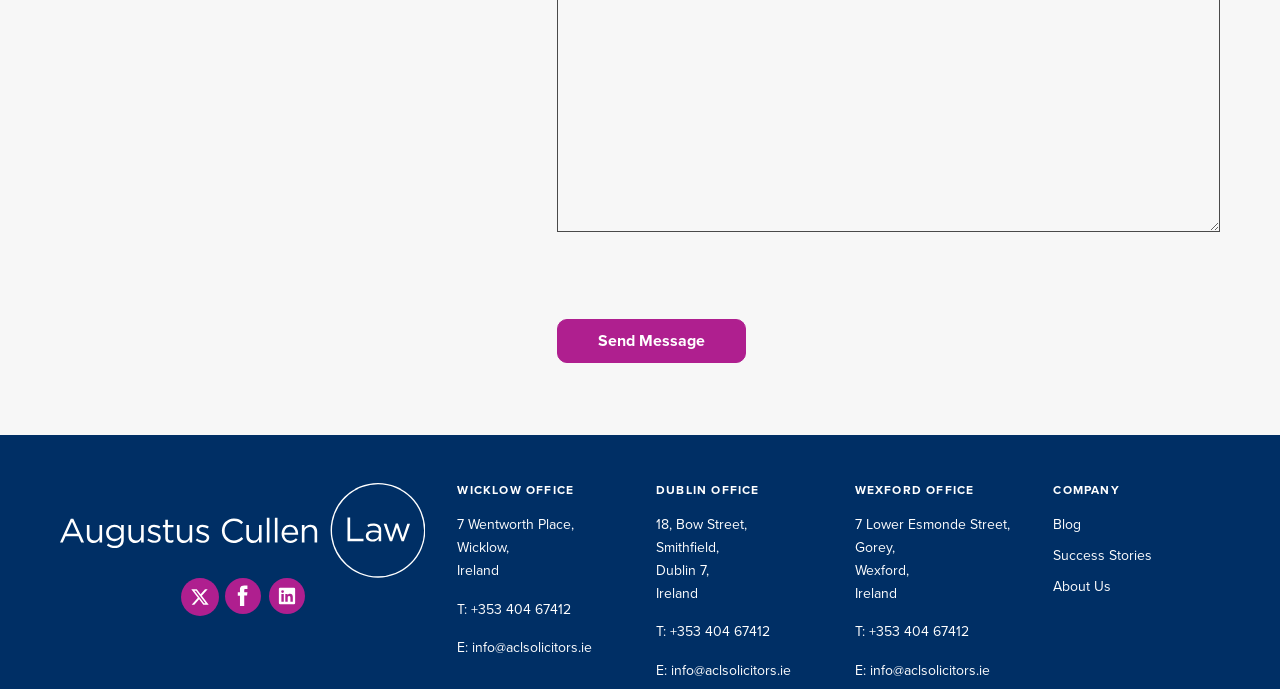Reply to the question with a single word or phrase:
What is the company name?

Augustus Cullen Law